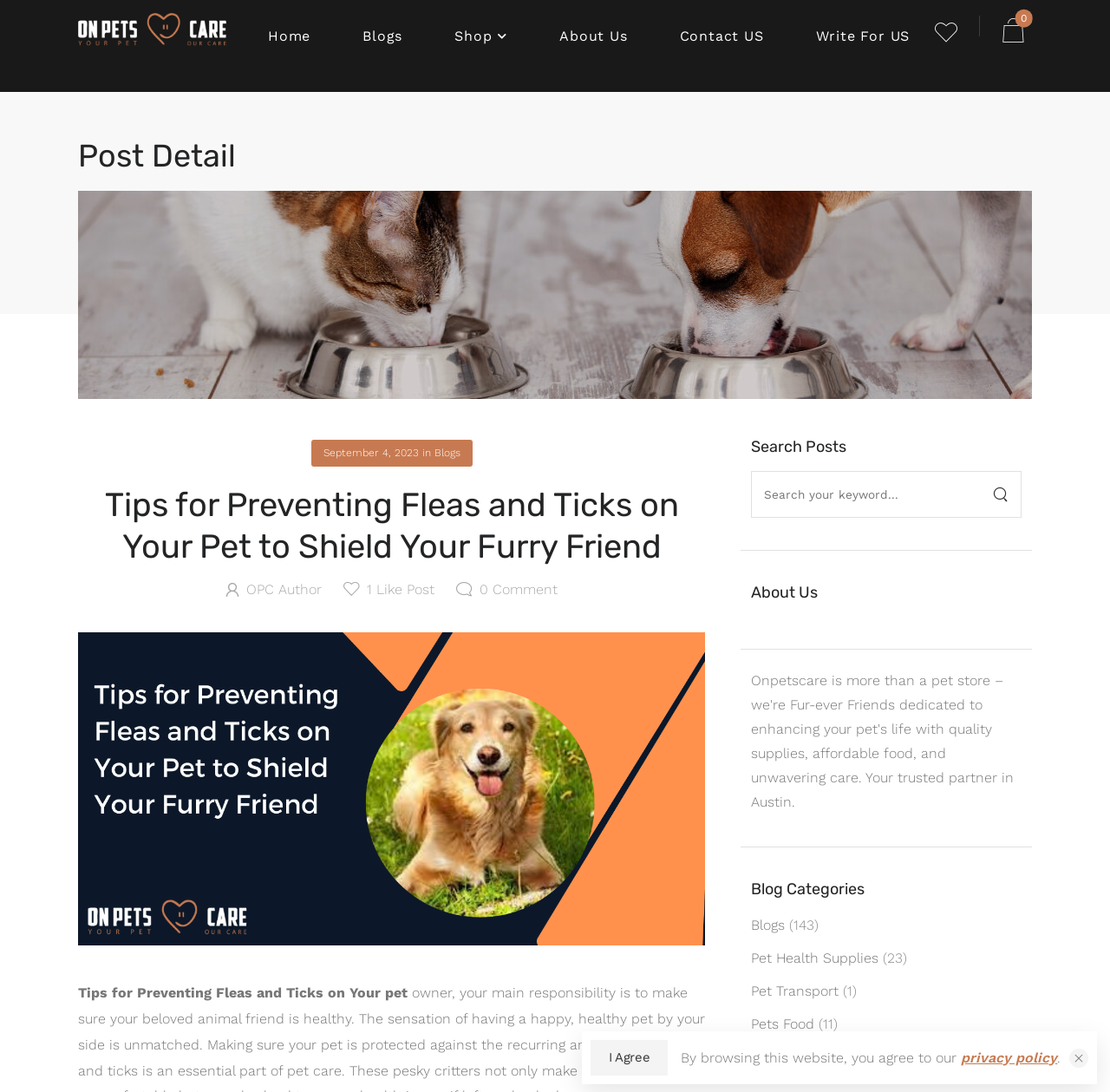For the following element description, predict the bounding box coordinates in the format (top-left x, top-left y, bottom-right x, bottom-right y). All values should be floating point numbers between 0 and 1. Description: September 4, 2023

[0.295, 0.409, 0.375, 0.42]